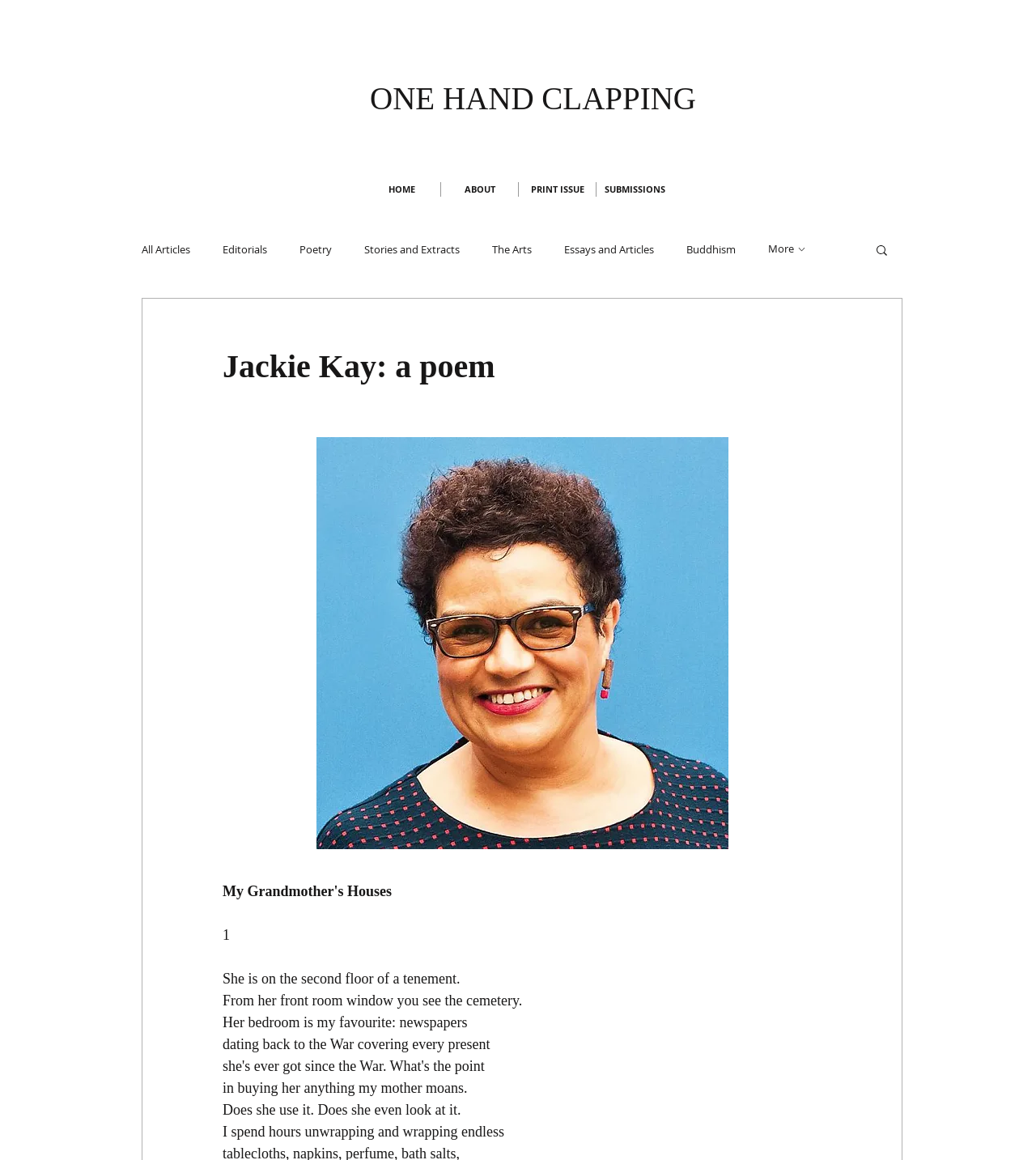Provide the text content of the webpage's main heading.

Jackie Kay: a poem